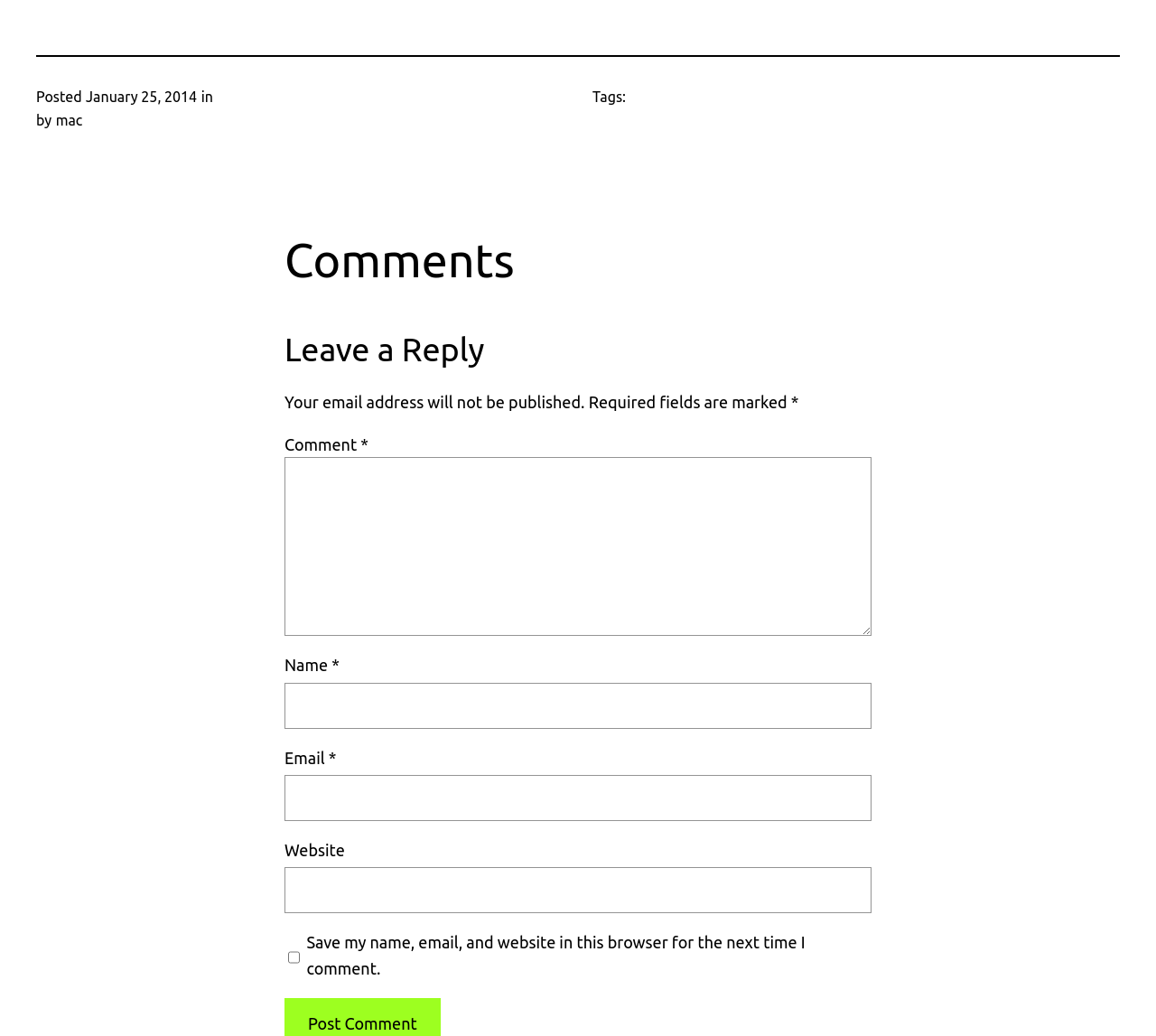What is the position of the 'Leave a Reply' heading?
Provide a one-word or short-phrase answer based on the image.

Below the 'Comments' heading